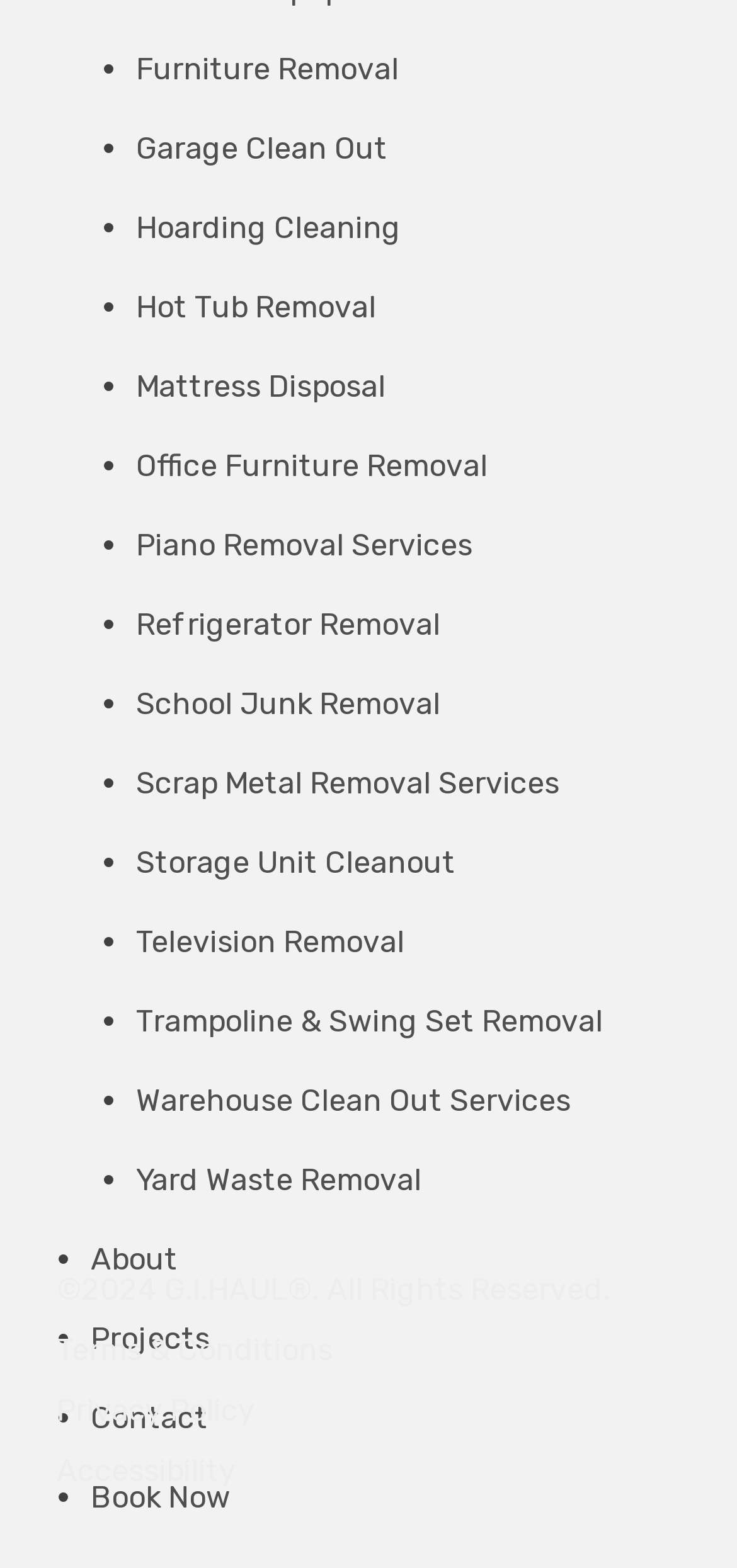Analyze the image and give a detailed response to the question:
How many links are there in the footer section?

There are five links in the footer section of the webpage, which are About, Projects, Contact, Terms & Conditions, and Privacy Policy.